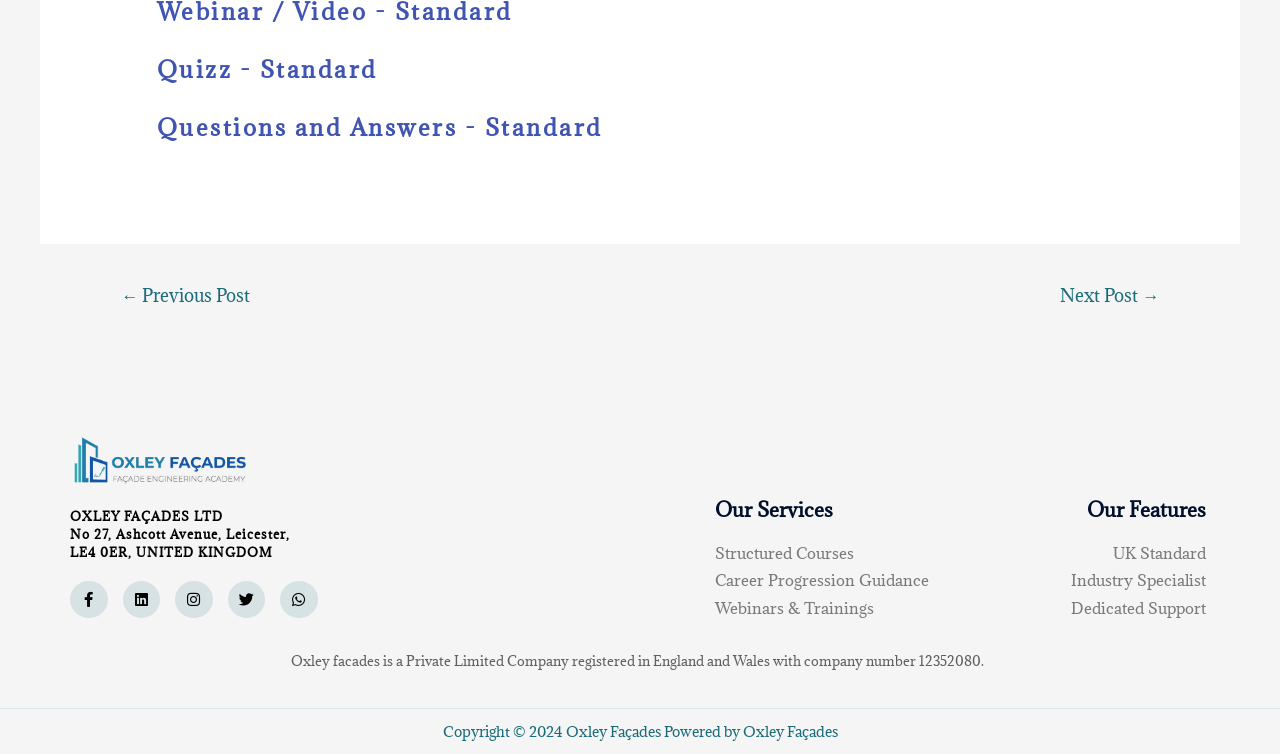Identify the bounding box coordinates of the area that should be clicked in order to complete the given instruction: "Check the 'UK Standard' feature". The bounding box coordinates should be four float numbers between 0 and 1, i.e., [left, top, right, bottom].

[0.755, 0.718, 0.942, 0.748]